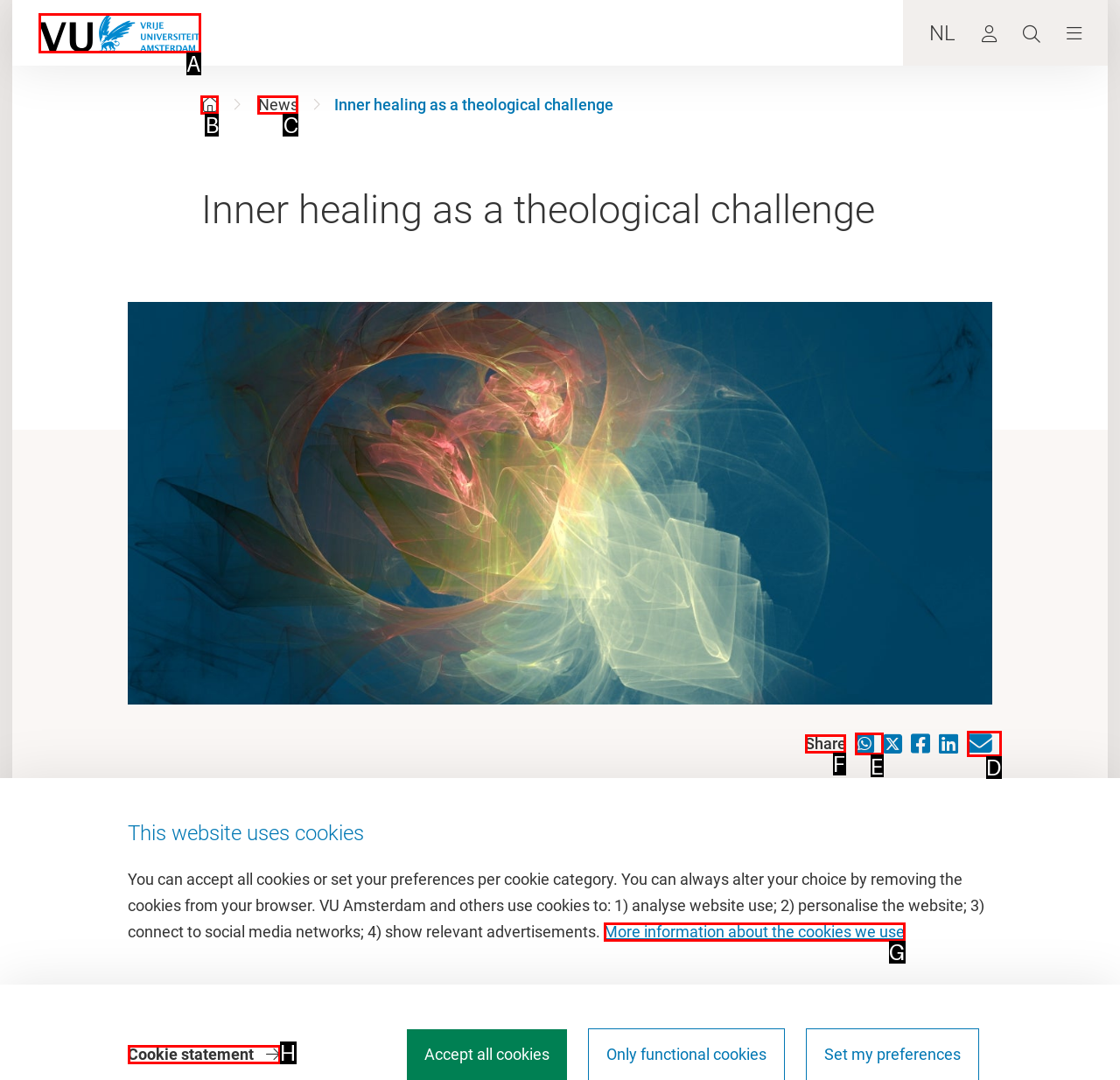Choose the HTML element that should be clicked to accomplish the task: Share the article. Answer with the letter of the chosen option.

F